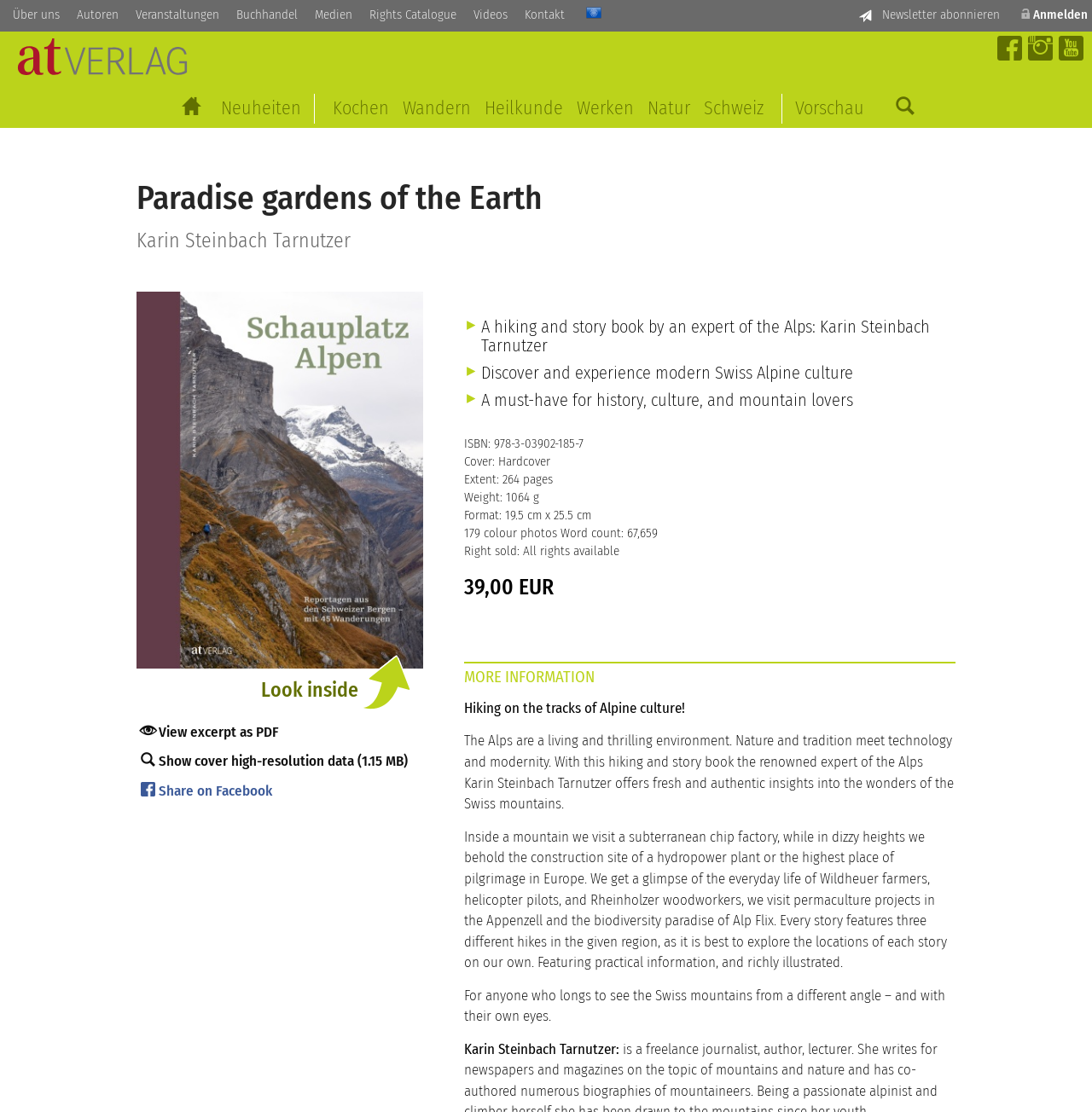Please provide a detailed answer to the question below by examining the image:
What is the price of the book?

I found the price of the book by looking at the StaticText '39,00 EUR' which is located below the book's details such as ISBN, cover, and extent.